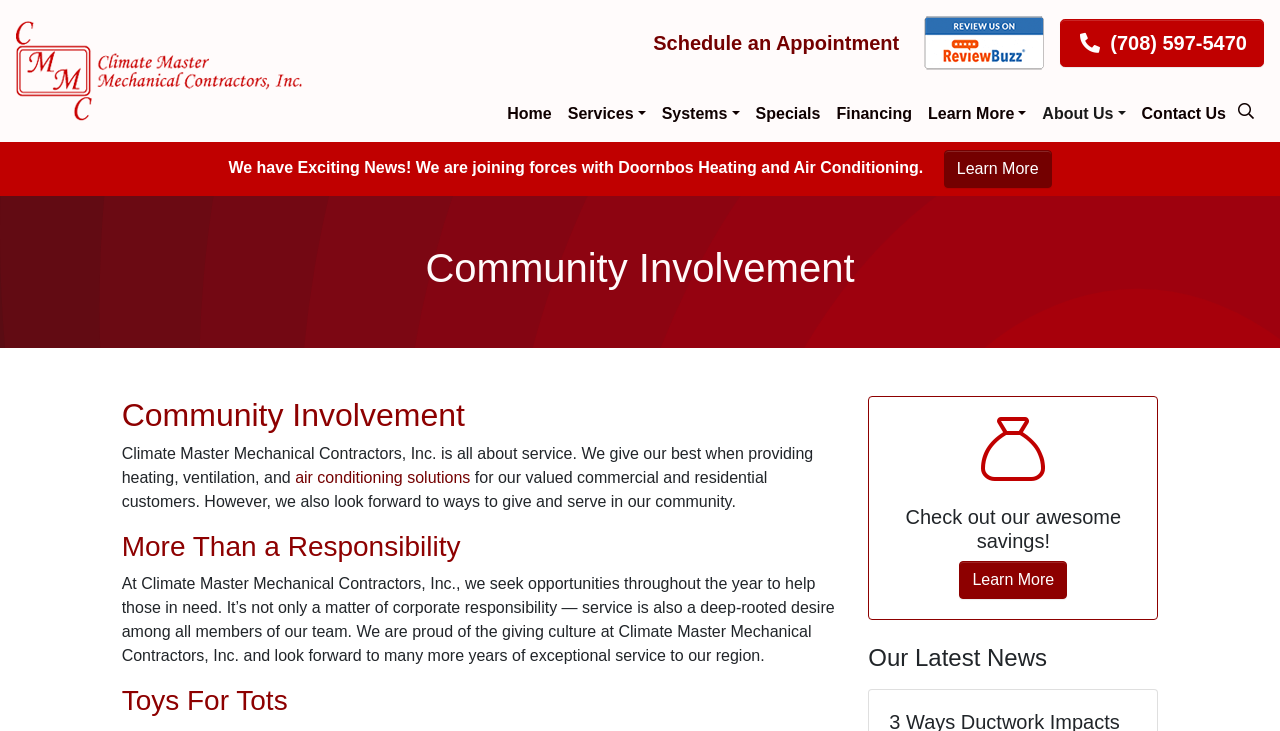Predict the bounding box coordinates of the UI element that matches this description: "parent_node: Schedule an Appointment". The coordinates should be in the format [left, top, right, bottom] with each value between 0 and 1.

[0.0, 0.007, 0.248, 0.187]